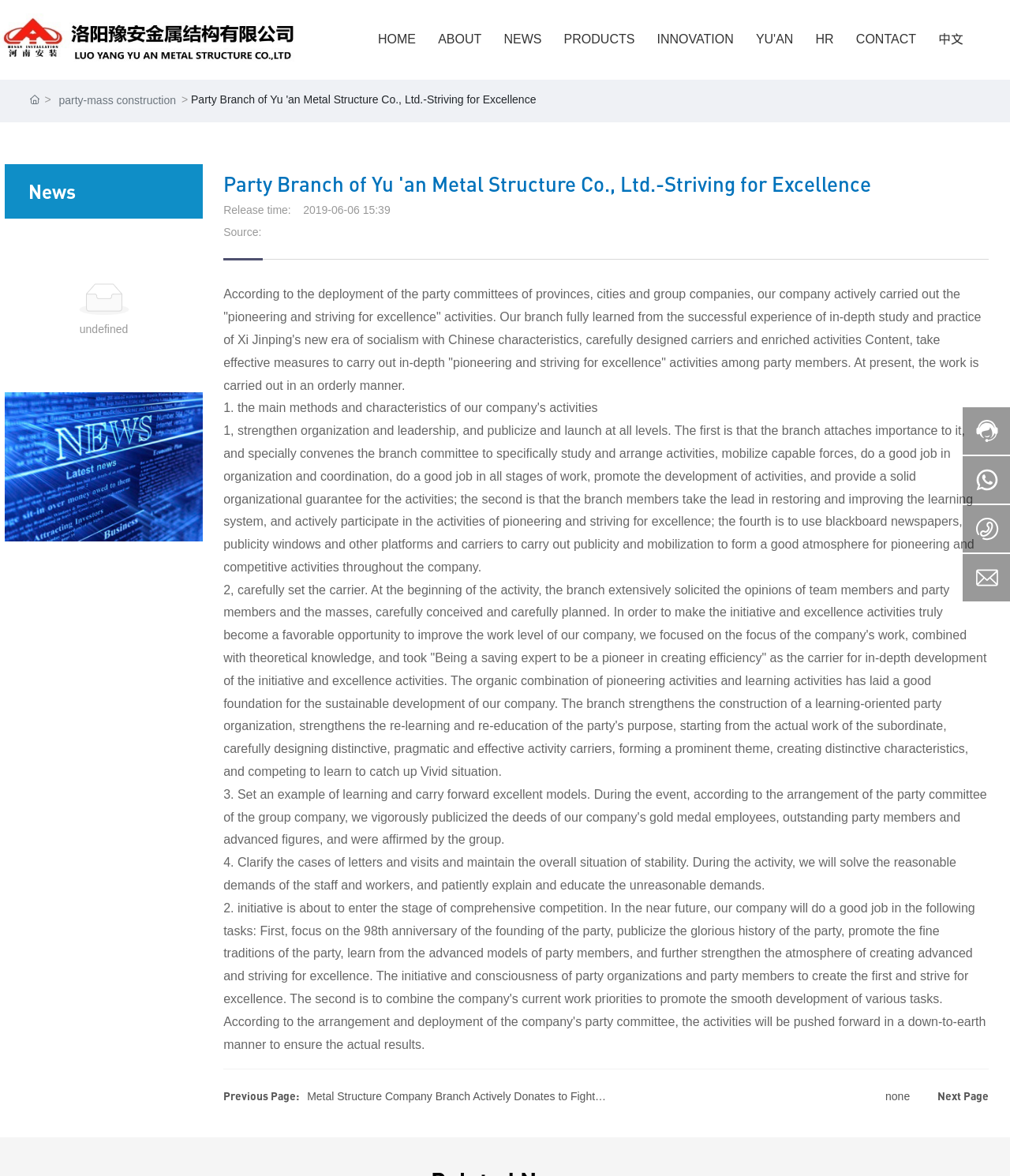Reply to the question with a single word or phrase:
What is the release time of the news article?

2019-06-06 15:39